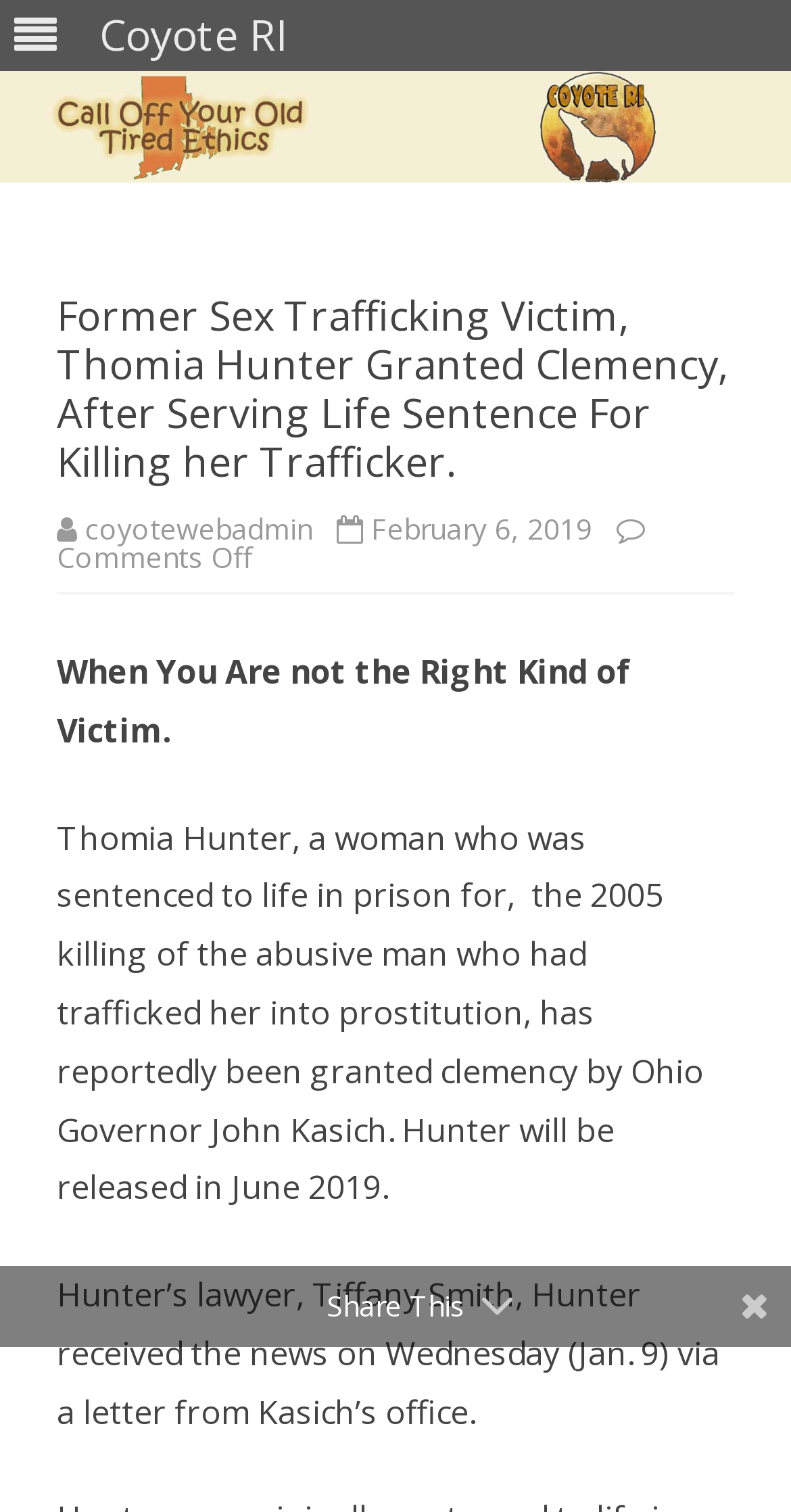Reply to the question below using a single word or brief phrase:
What was Thomia Hunter sentenced to?

Life in prison